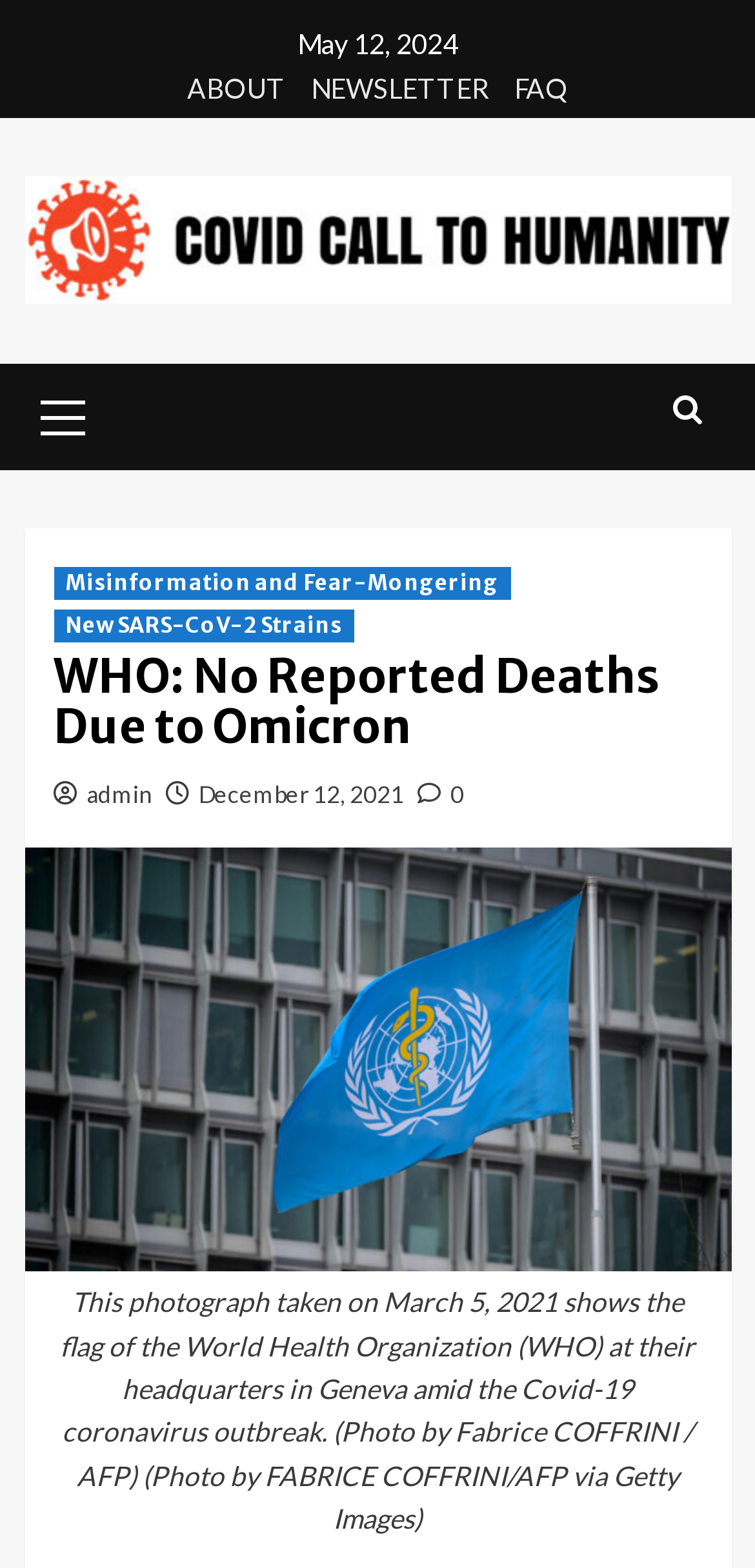Find the bounding box coordinates of the area to click in order to follow the instruction: "Click on ABOUT".

[0.247, 0.044, 0.378, 0.075]